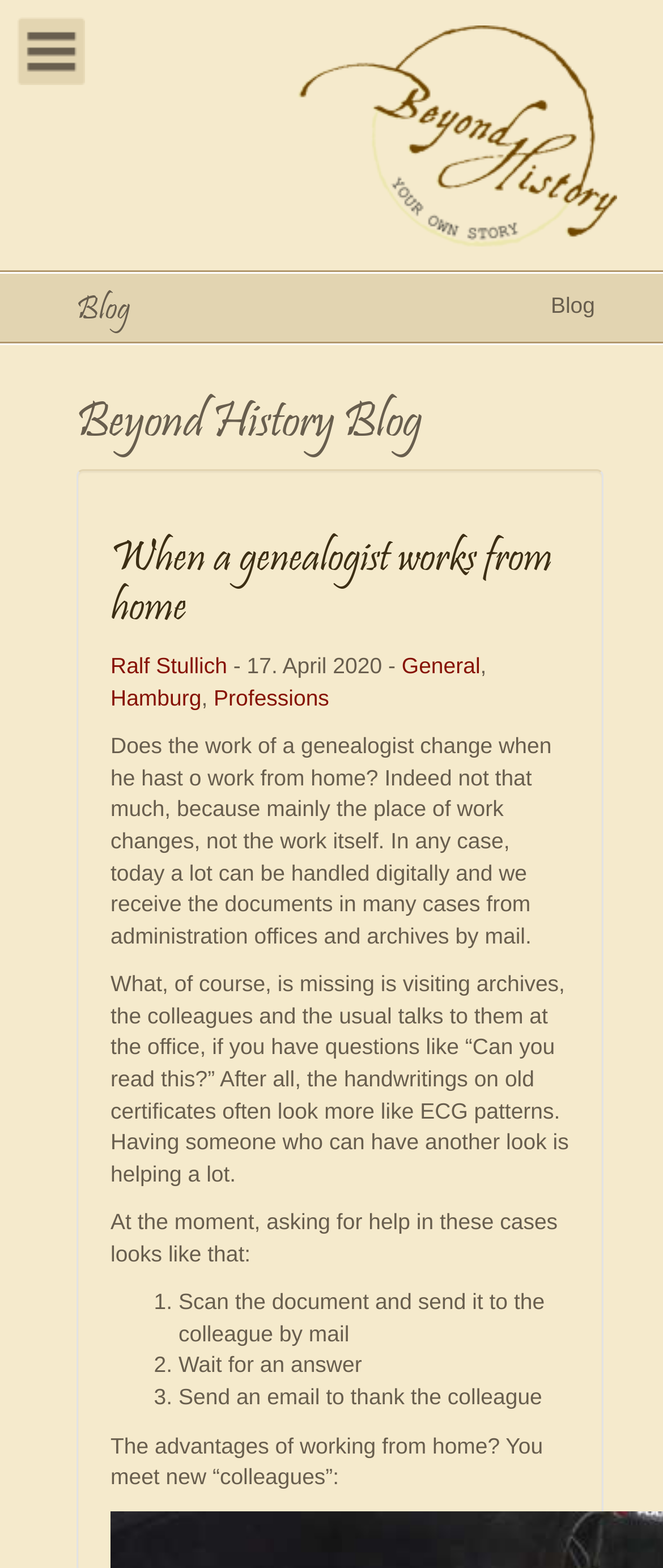What is the title of the blog?
Use the image to answer the question with a single word or phrase.

Beyond History Blog